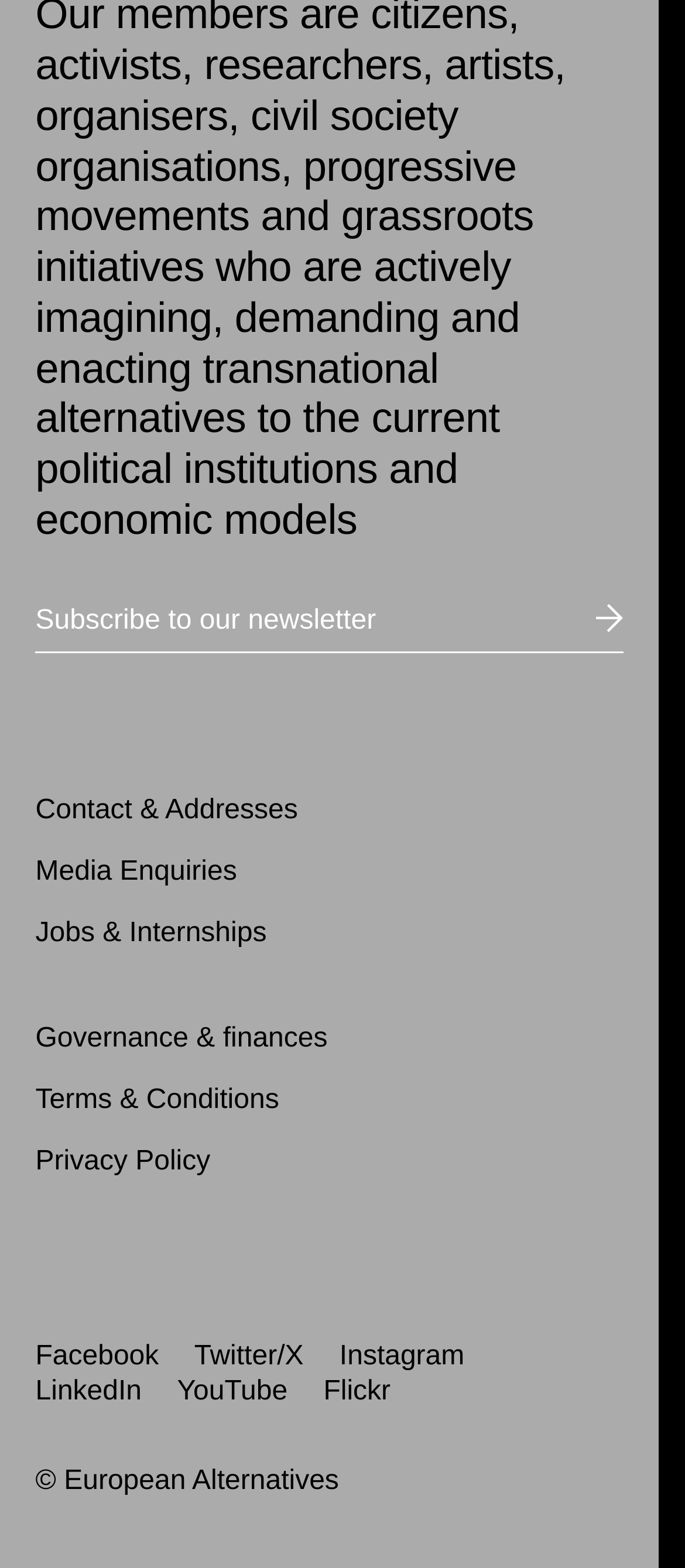How many social media links are there?
Give a thorough and detailed response to the question.

I counted the number of social media links at the bottom of the webpage, which are Facebook, Twitter/X, Instagram, LinkedIn, YouTube, and Flickr.